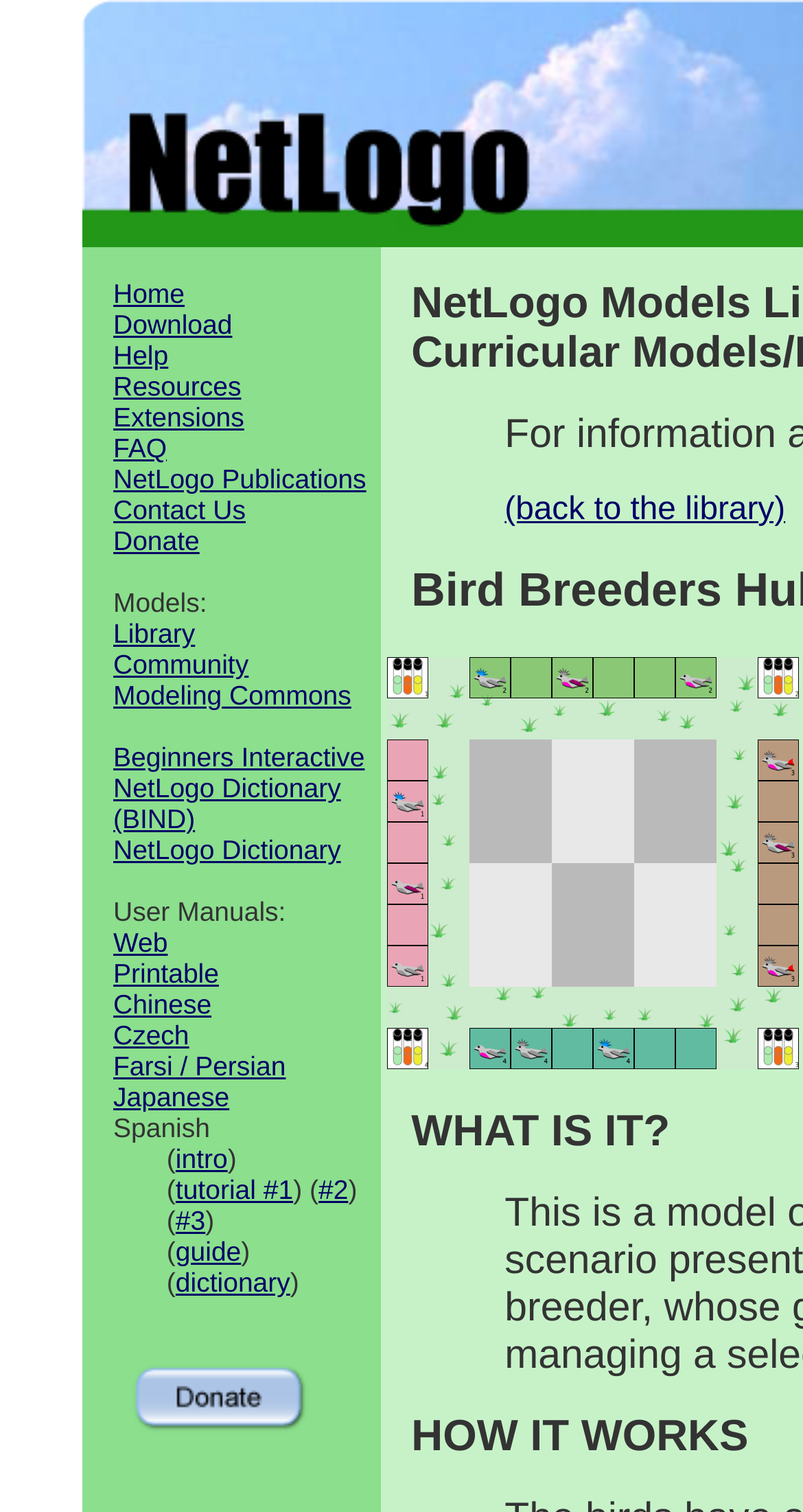Could you provide the bounding box coordinates for the portion of the screen to click to complete this instruction: "Click on the 'Home' link"?

[0.141, 0.184, 0.23, 0.204]